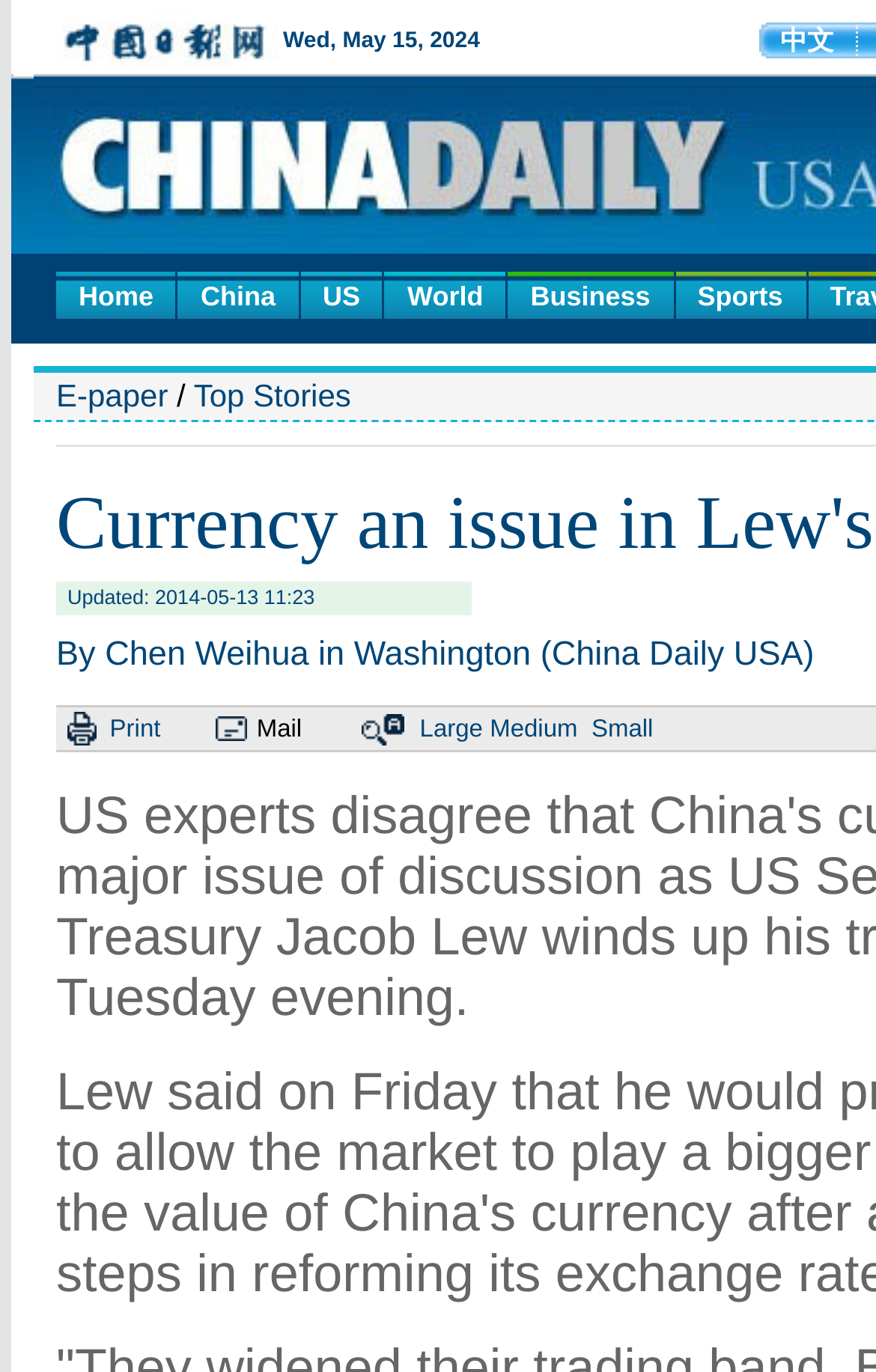Identify the bounding box coordinates for the UI element described by the following text: "frontoffice@olympicphotogroup.com". Provide the coordinates as four float numbers between 0 and 1, in the format [left, top, right, bottom].

None